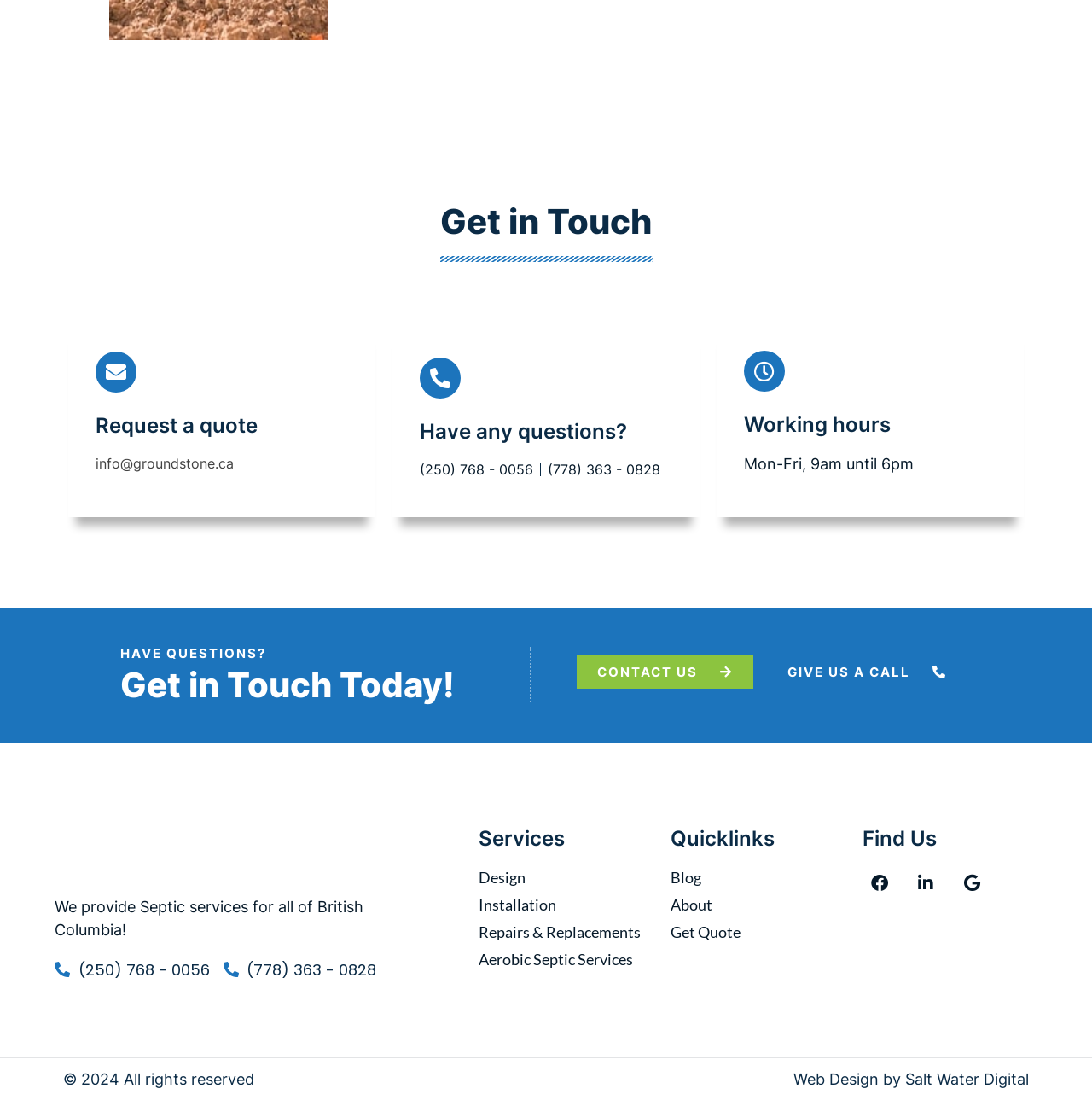Please specify the bounding box coordinates of the area that should be clicked to accomplish the following instruction: "Call the company using the first phone number". The coordinates should consist of four float numbers between 0 and 1, i.e., [left, top, right, bottom].

[0.384, 0.418, 0.488, 0.436]